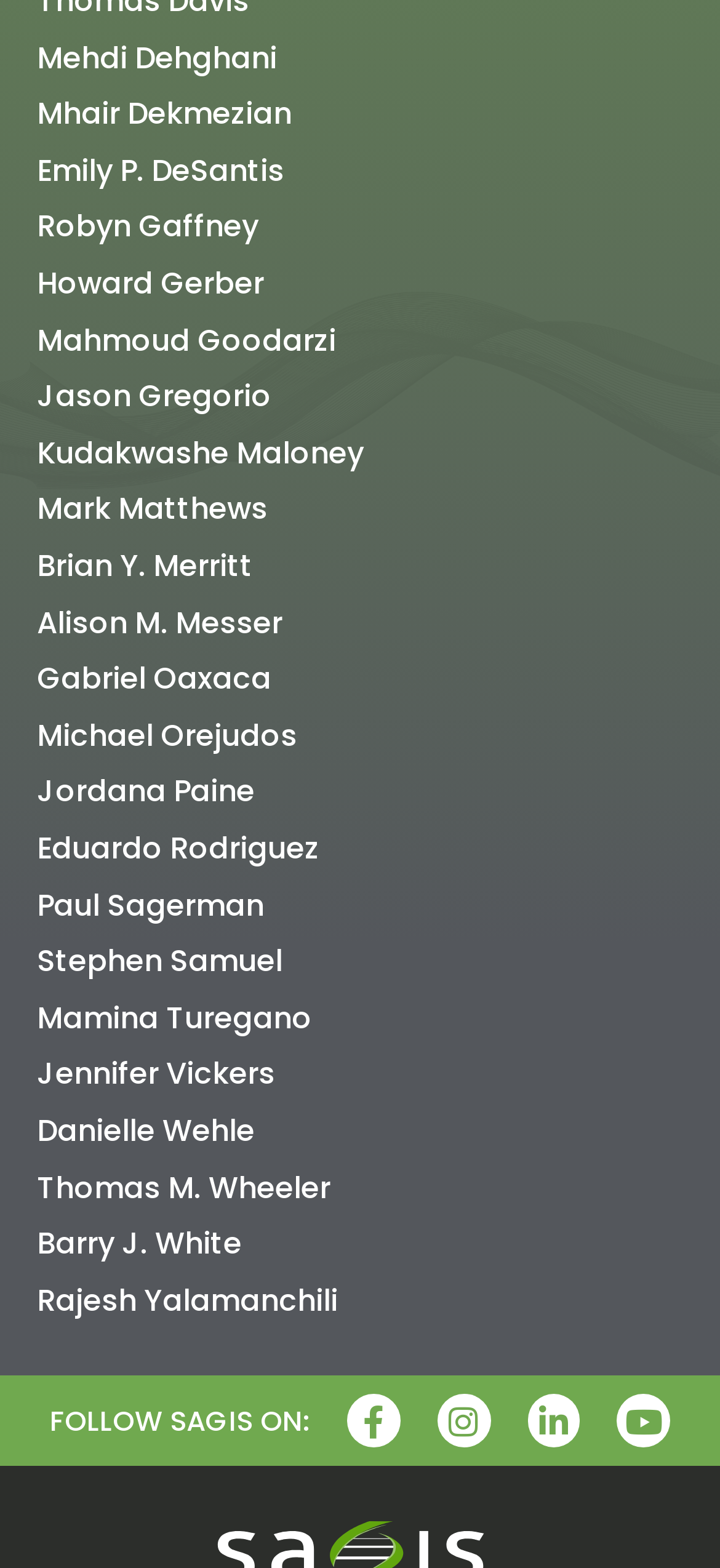Provide the bounding box coordinates of the section that needs to be clicked to accomplish the following instruction: "View Emily P. DeSantis's profile."

[0.051, 0.095, 0.395, 0.122]